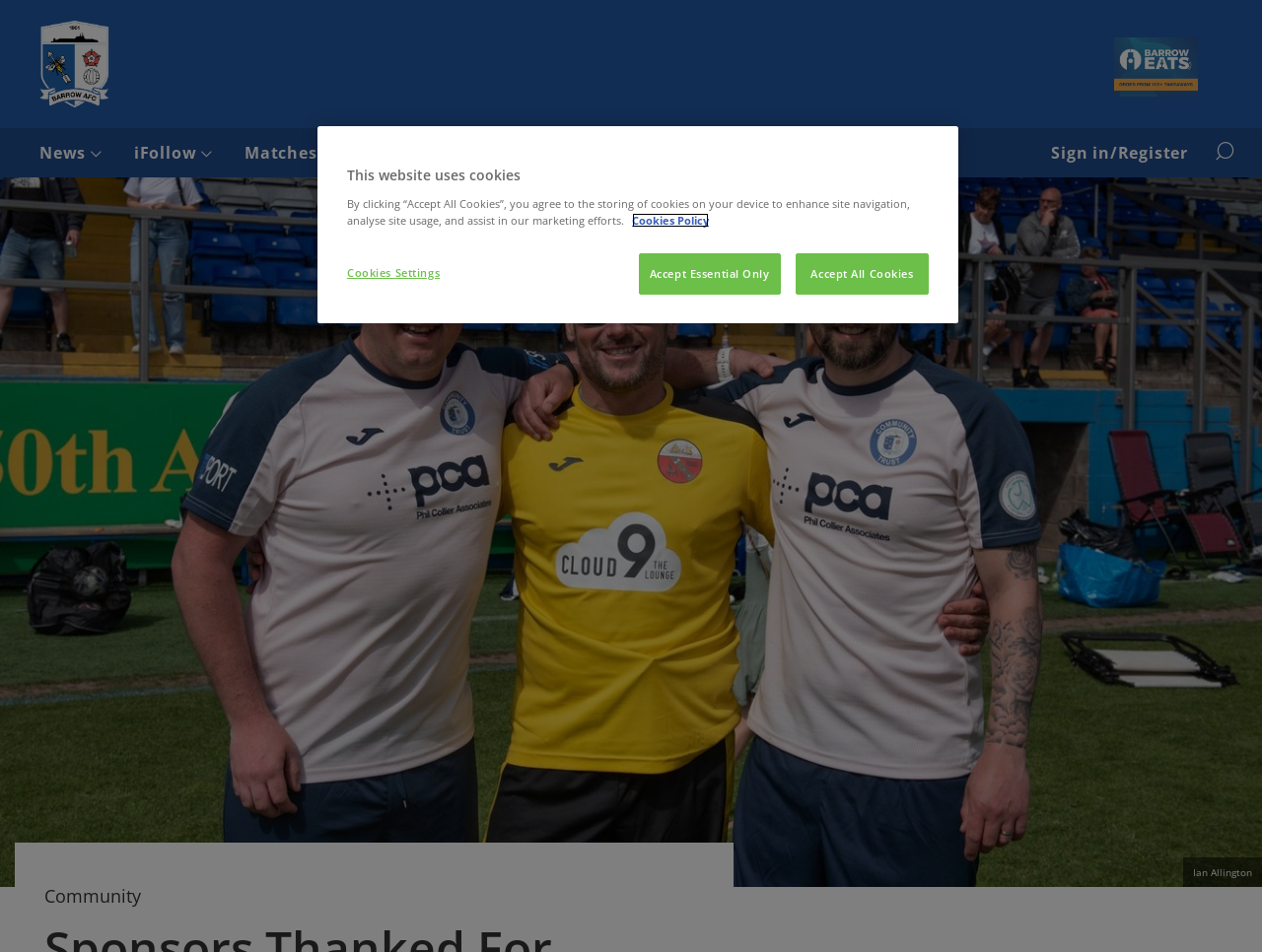Utilize the information from the image to answer the question in detail:
What is the purpose of the event mentioned?

I deduced this answer by looking at the context of the webpage, which mentions a 24-Hour Charity Match and expresses gratitude to sponsors who backed the event.